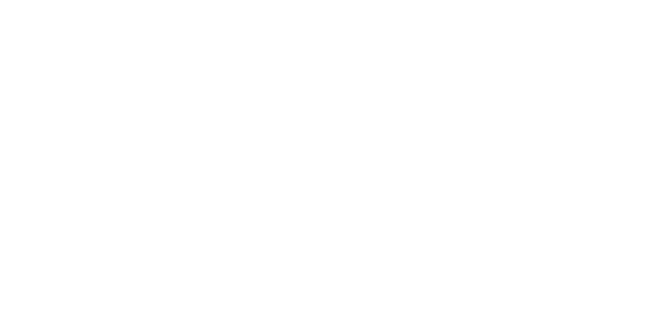Based on the image, please respond to the question with as much detail as possible:
What is the purpose of the retractable pipe deburrer?

According to the caption, the retractable pipe deburrer is designed to provide ease of use by eliminating sharp edges after cutting, making the tool more convenient to use.